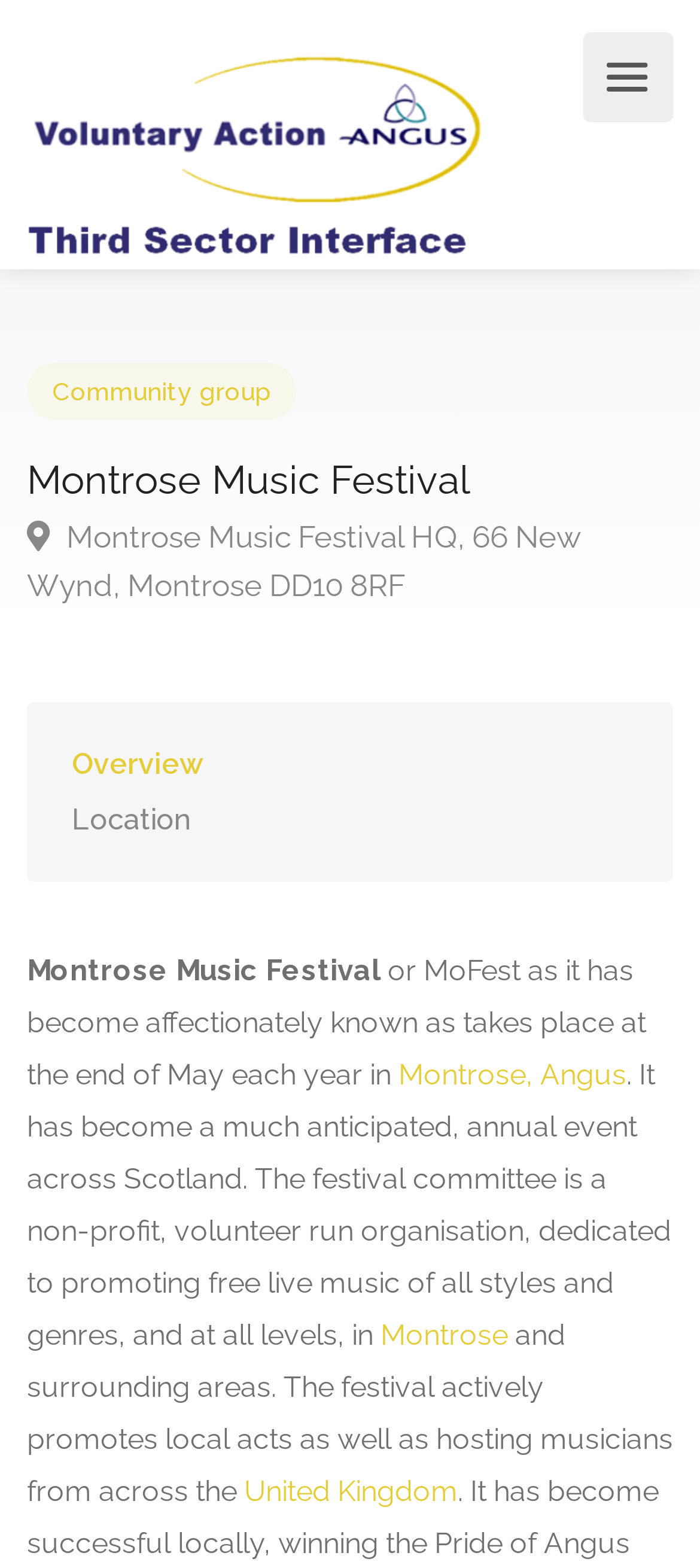Where is the festival committee based?
Give a one-word or short-phrase answer derived from the screenshot.

Montrose, Angus